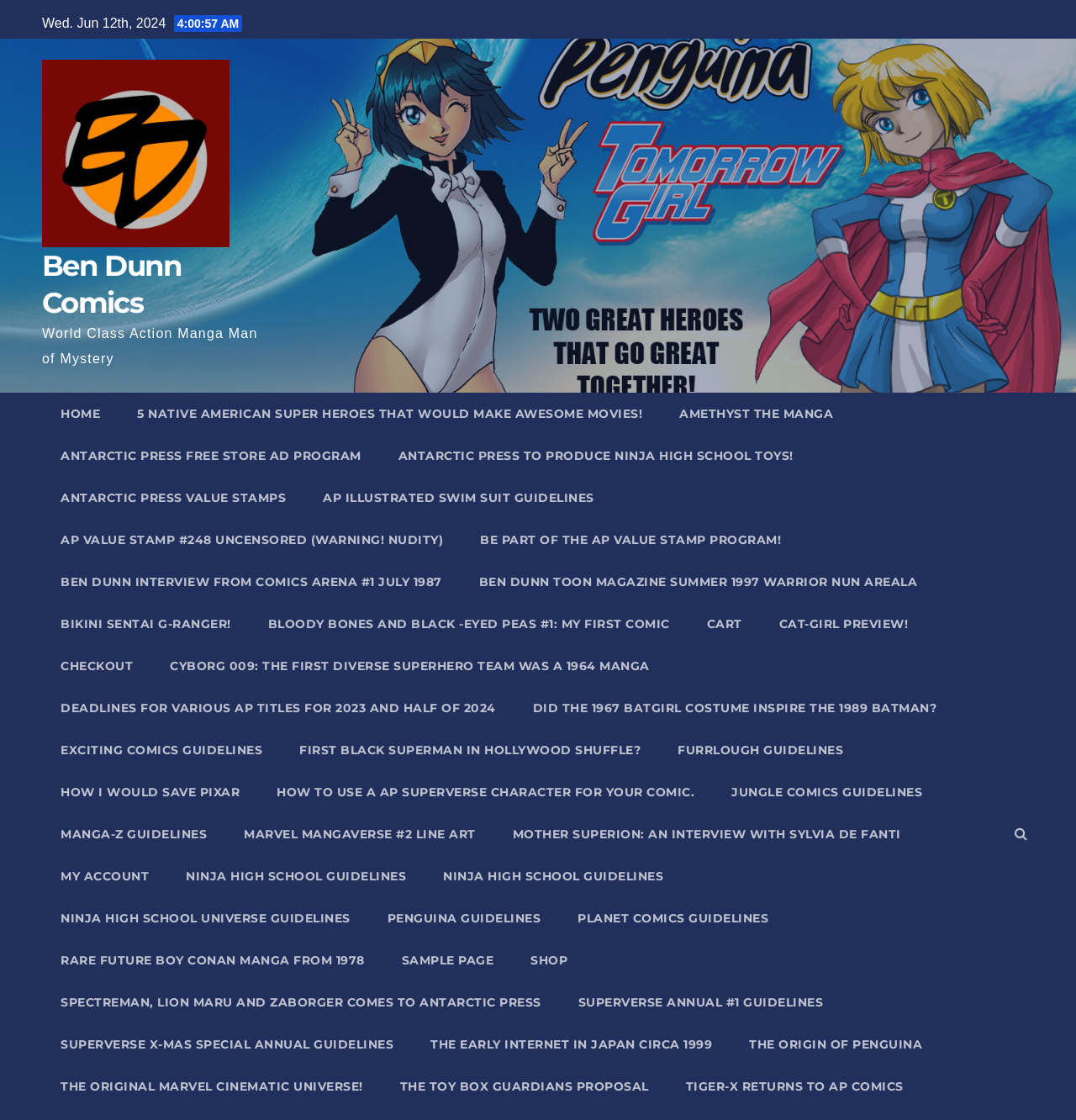Please locate the bounding box coordinates of the element that needs to be clicked to achieve the following instruction: "Click on the 'CART' link". The coordinates should be four float numbers between 0 and 1, i.e., [left, top, right, bottom].

[0.639, 0.538, 0.707, 0.576]